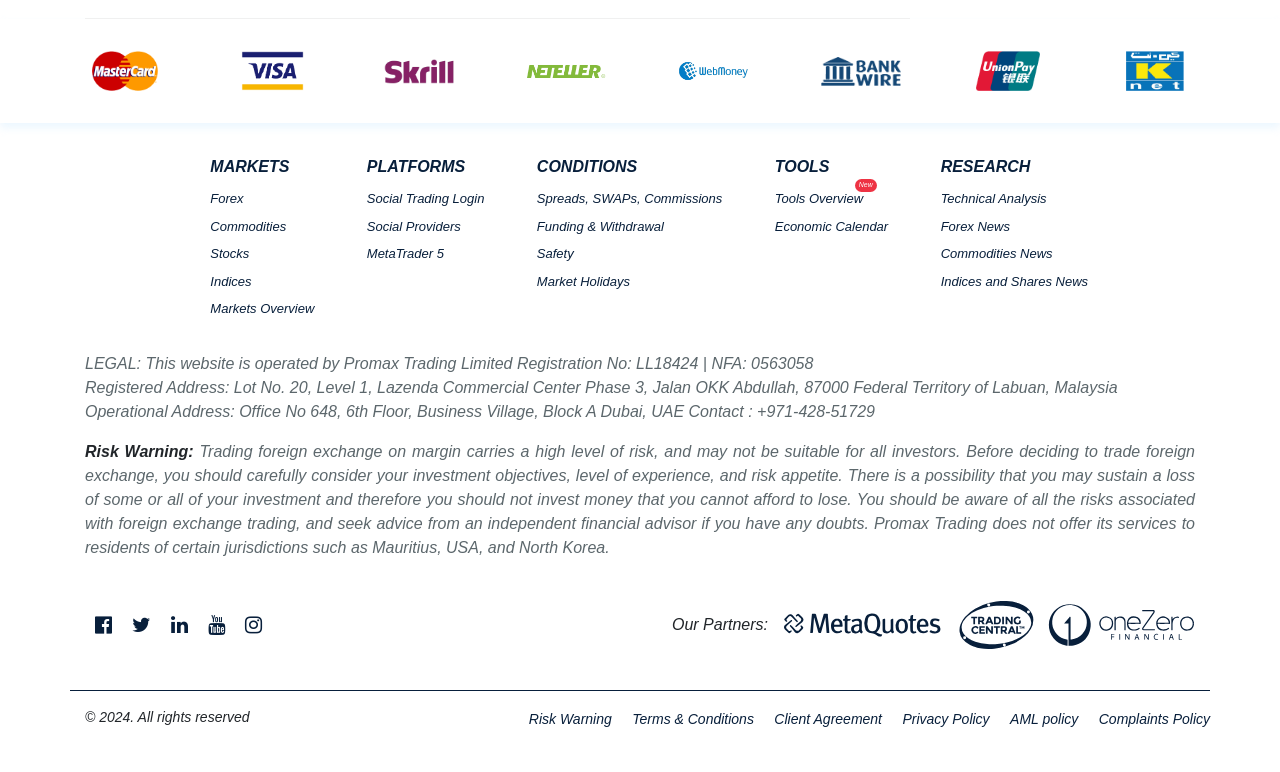Based on the visual content of the image, answer the question thoroughly: What is the registration address of the company?

I found the registration address in the legal information section at the bottom of the webpage, which states 'Registered Address: Lot No. 20, Level 1, Lazenda Commercial Center Phase 3, Jalan OKK Abdullah, 87000 Federal Territory of Labuan, Malaysia'.